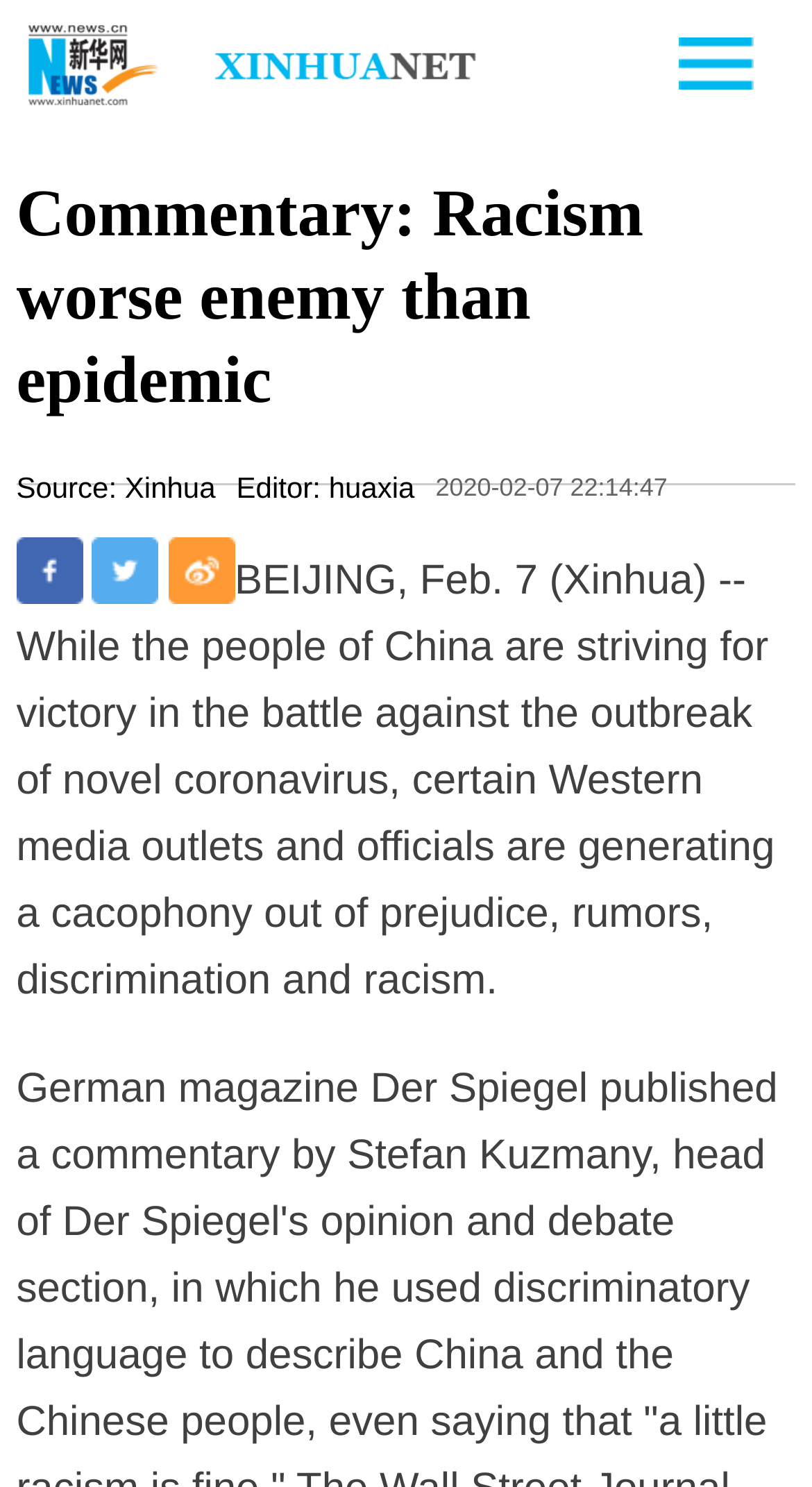Please reply with a single word or brief phrase to the question: 
What is the topic of the article?

Racism and coronavirus